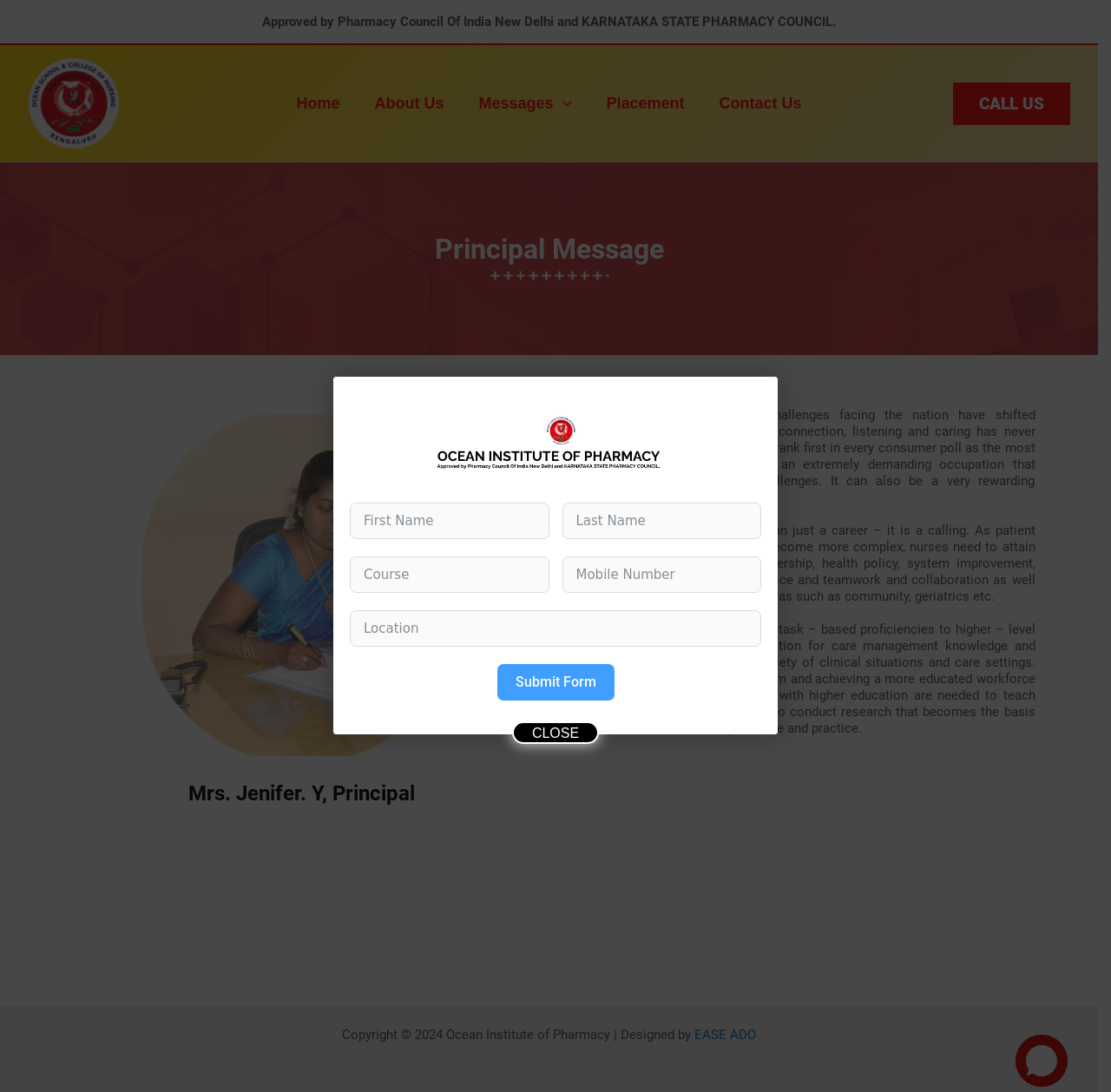Please find the bounding box for the UI element described by: "name="input_text_1" placeholder="Mobile Number"".

[0.506, 0.51, 0.685, 0.543]